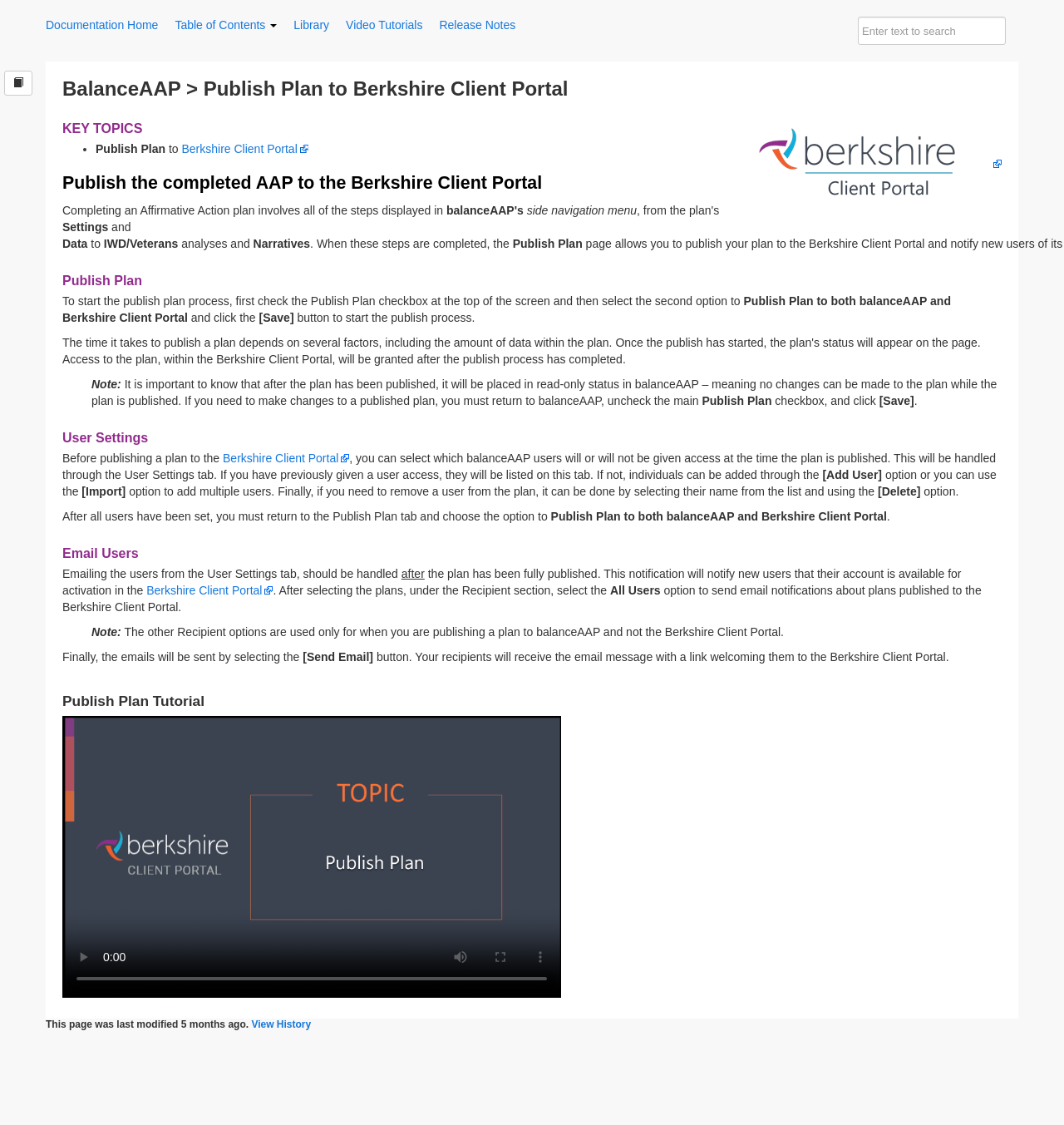Identify the bounding box of the UI component described as: "Table of Contents".

[0.164, 0.016, 0.26, 0.028]